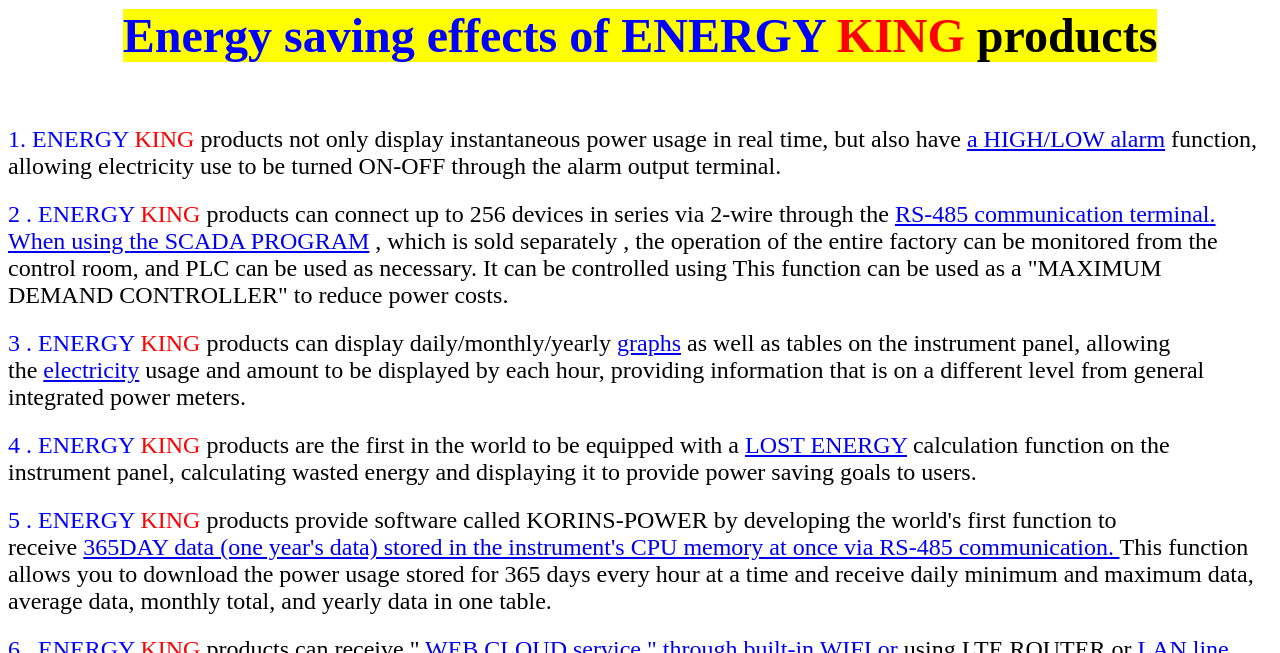Based on the element description "the SCADA PROGRAM", predict the bounding box coordinates of the UI element.

[0.101, 0.349, 0.289, 0.389]